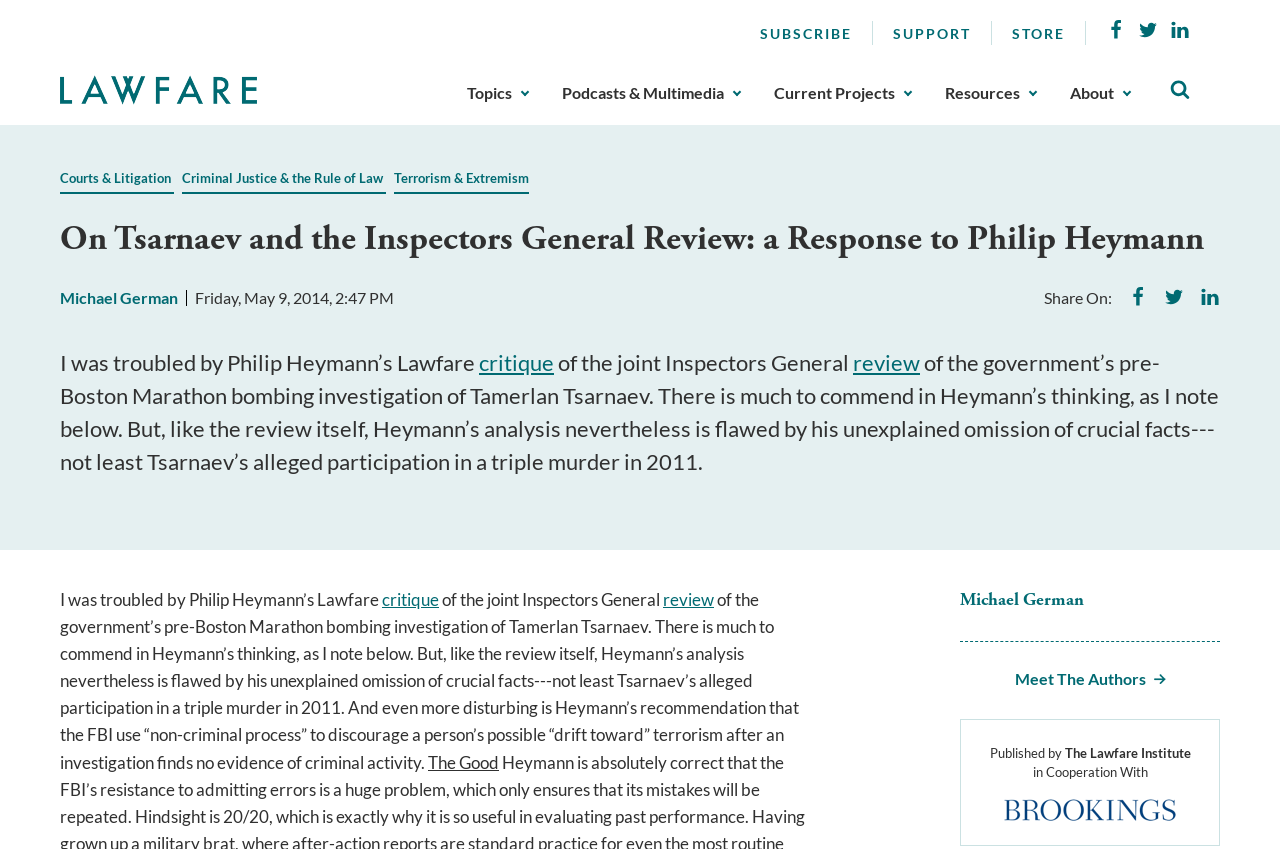What is the name of the institute that published the article?
Using the image, answer in one word or phrase.

The Lawfare Institute